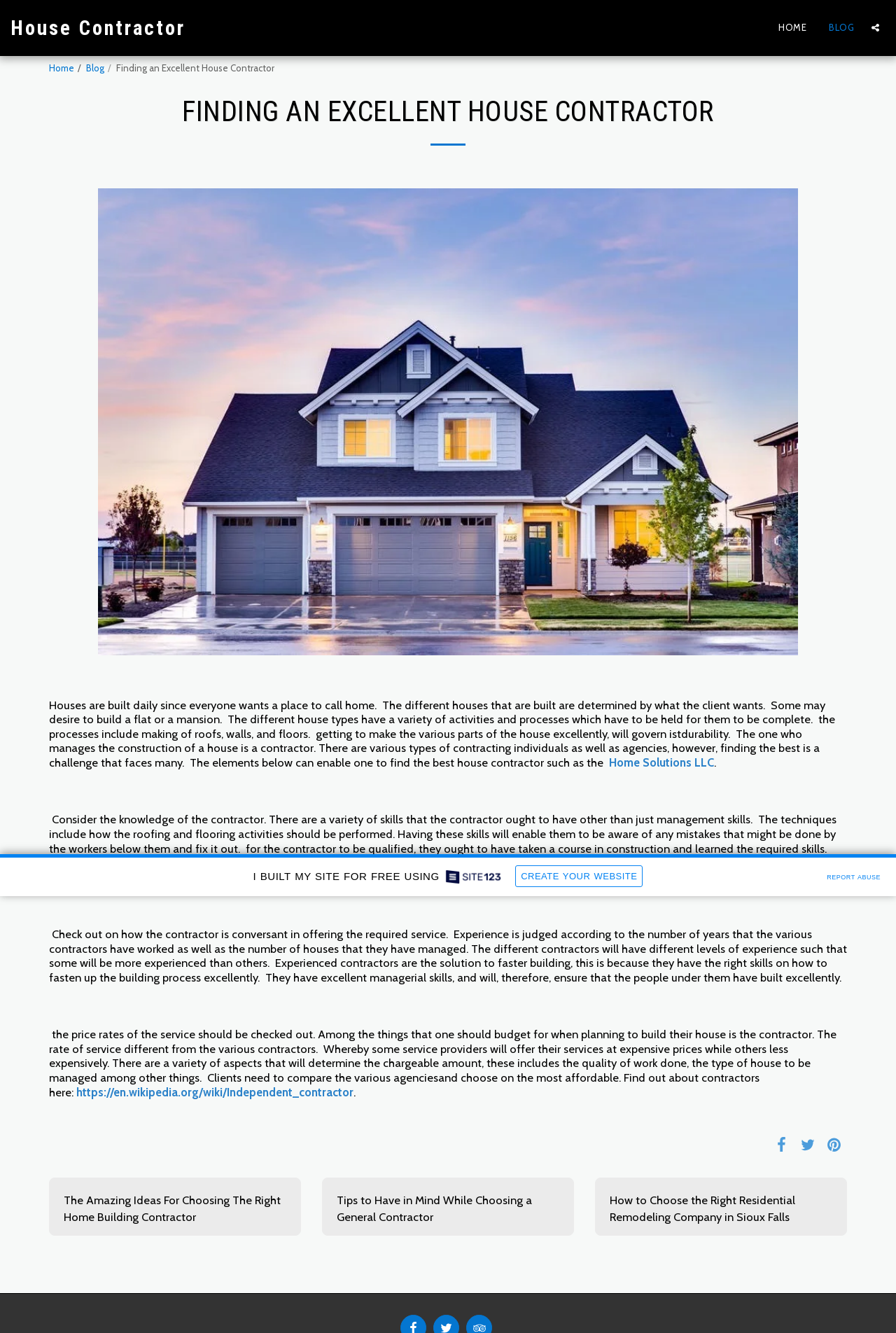Pinpoint the bounding box coordinates of the element to be clicked to execute the instruction: "Click on HOME".

[0.857, 0.014, 0.912, 0.028]